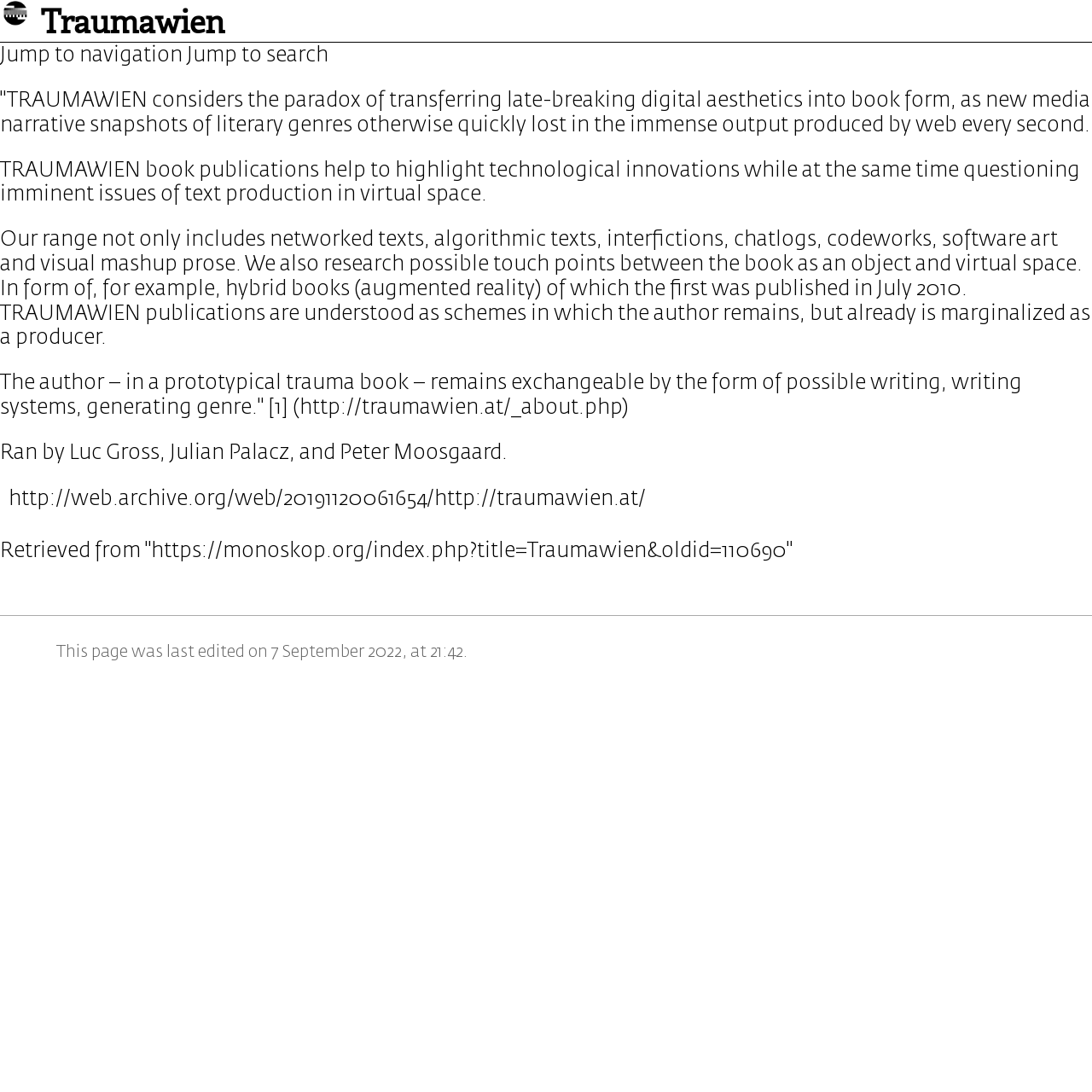Examine the image and give a thorough answer to the following question:
What is the year of the first hybrid book publication?

The link '2010' is mentioned in the context of the first hybrid book publication, indicating that it was published in that year.